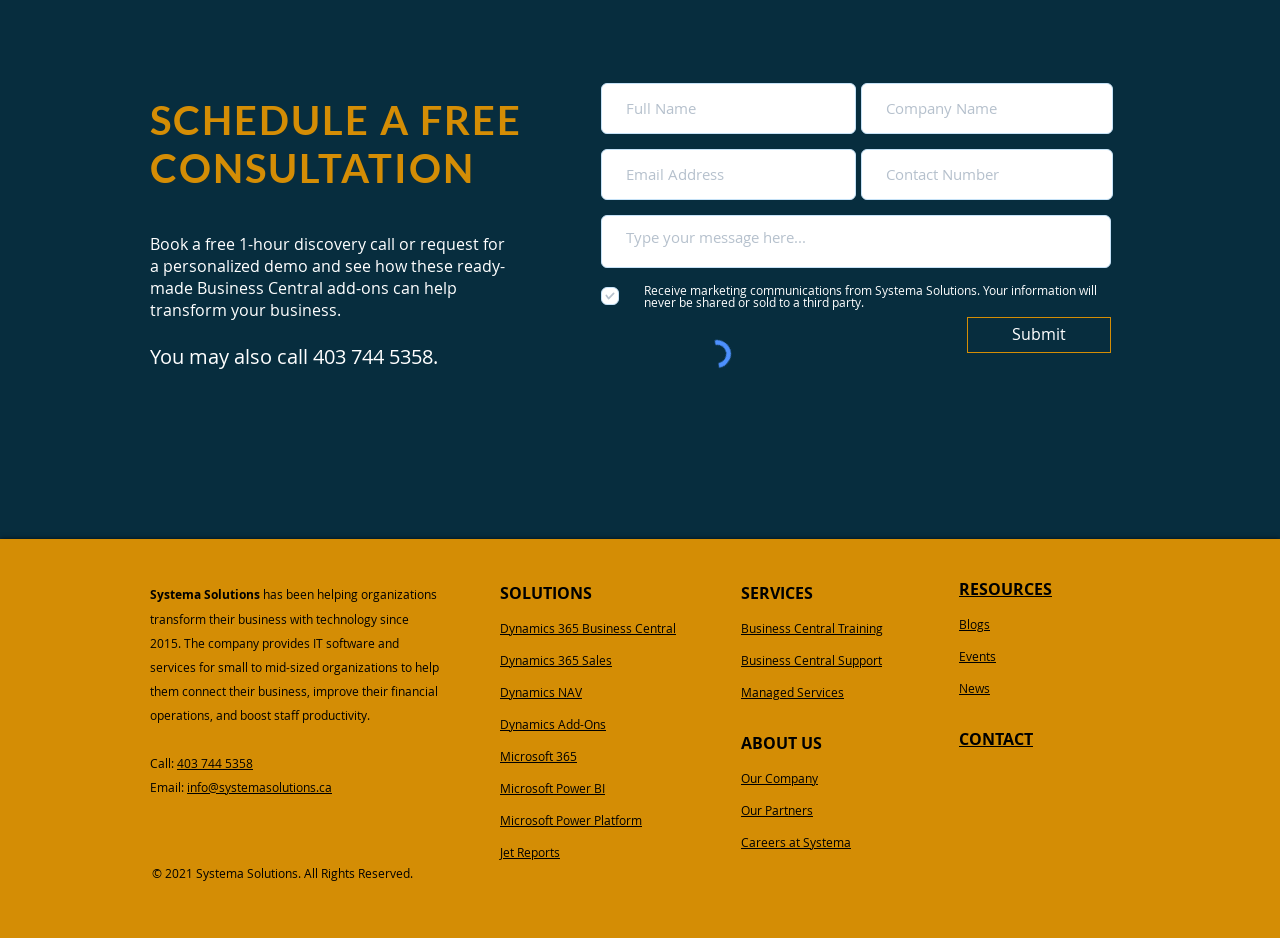Given the element description: "Our Company", predict the bounding box coordinates of this UI element. The coordinates must be four float numbers between 0 and 1, given as [left, top, right, bottom].

[0.579, 0.82, 0.639, 0.837]